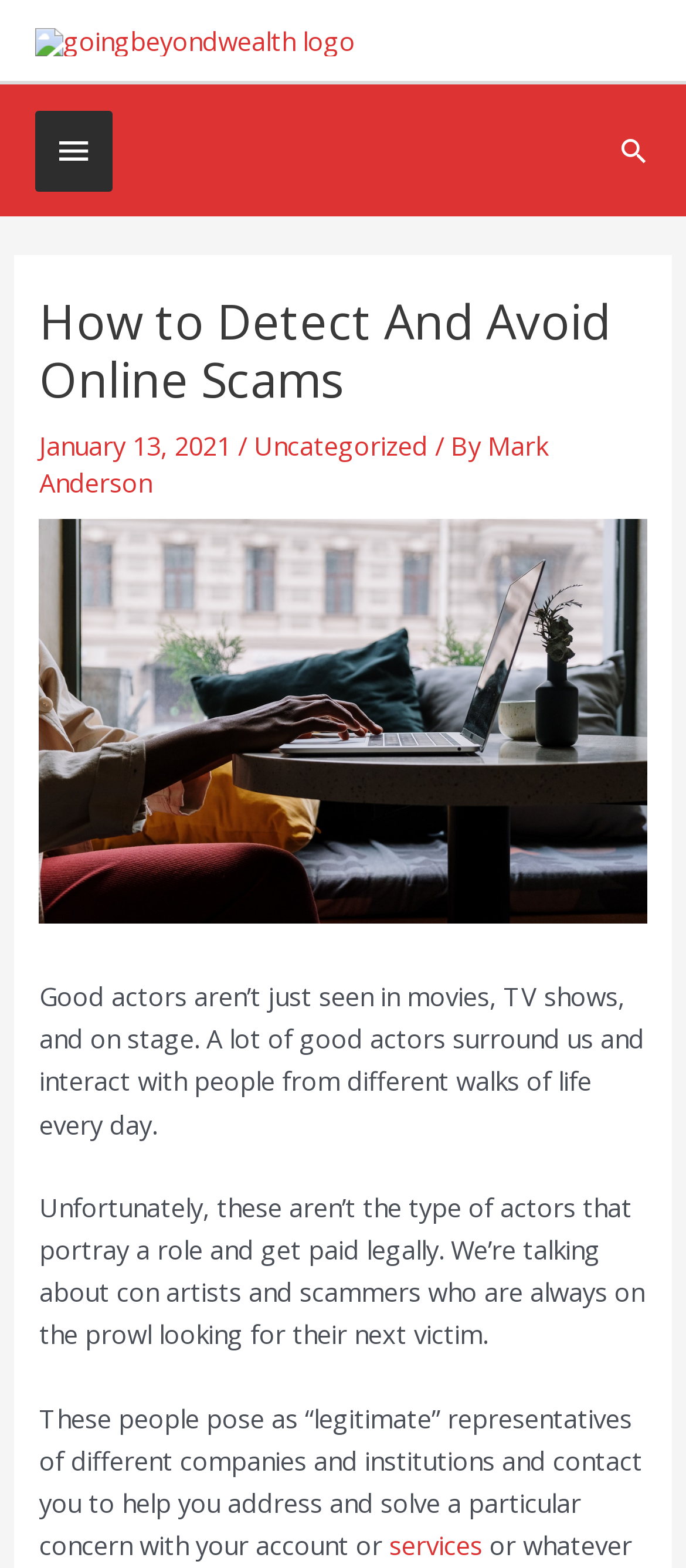Determine the main text heading of the webpage and provide its content.

How to Detect And Avoid Online Scams